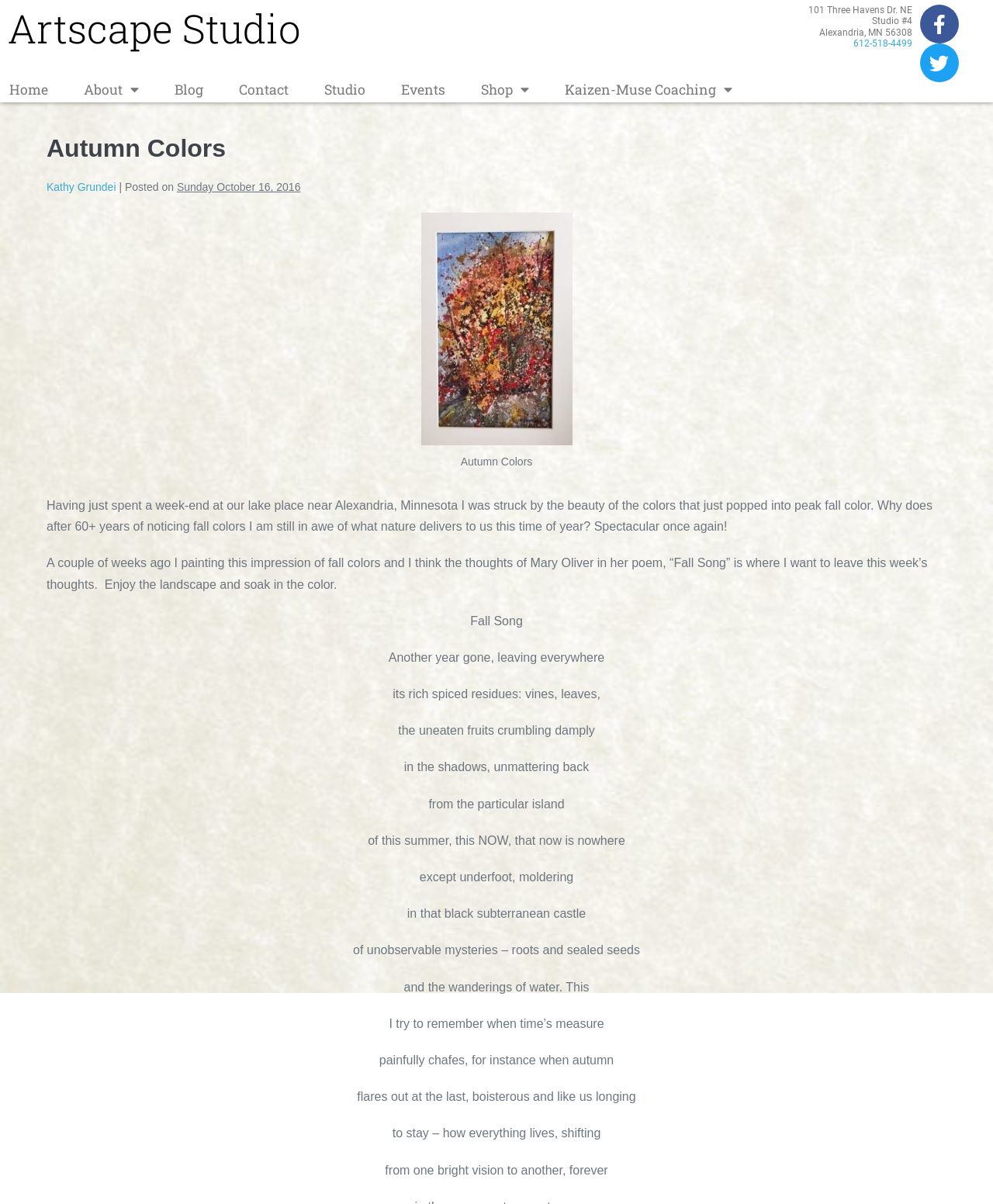Please specify the bounding box coordinates in the format (top-left x, top-left y, bottom-right x, bottom-right y), with all values as floating point numbers between 0 and 1. Identify the bounding box of the UI element described by: Events

[0.386, 0.064, 0.466, 0.085]